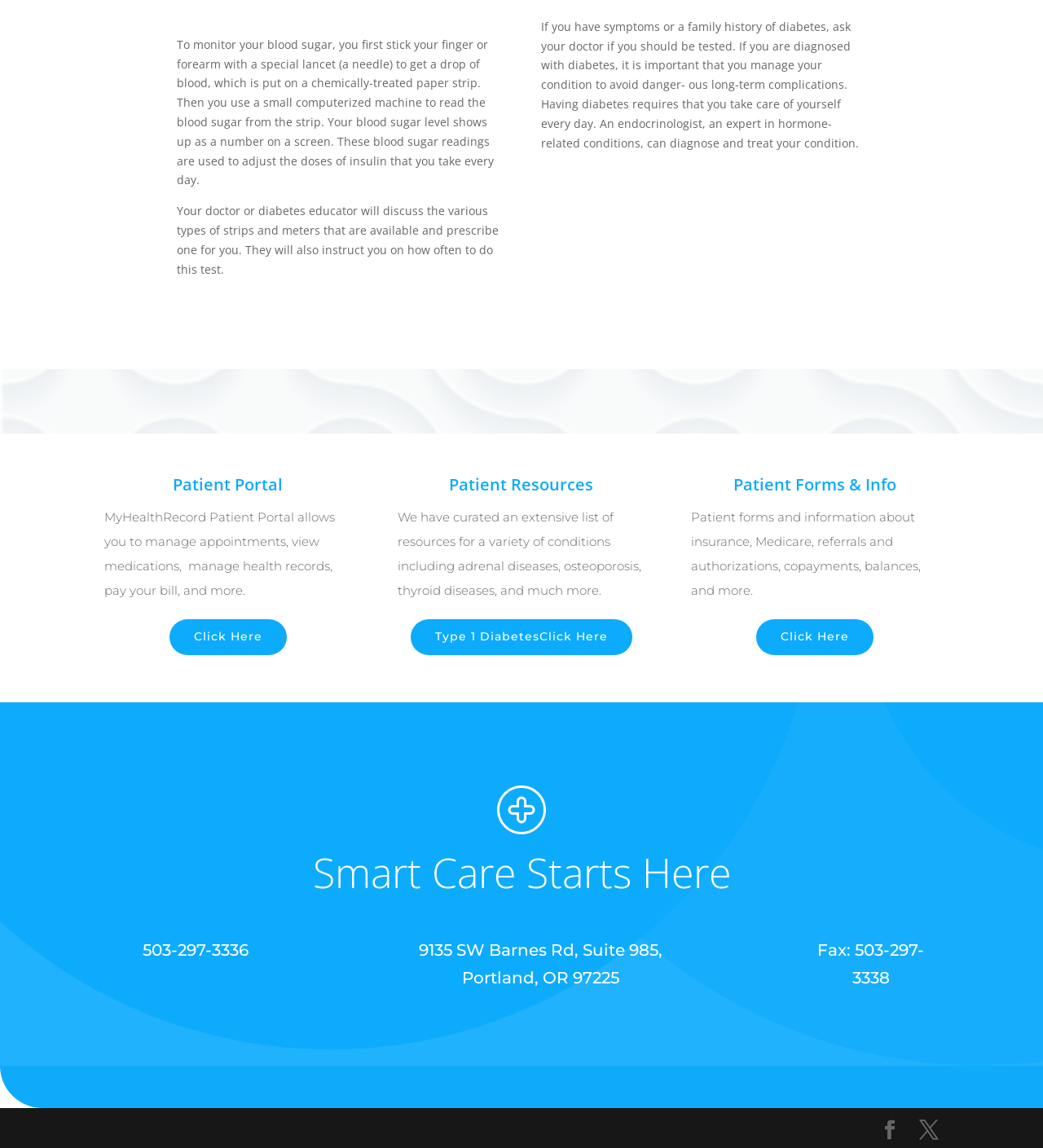What is the topic of the first paragraph?
Using the information from the image, answer the question thoroughly.

The first paragraph starts with 'To monitor your blood sugar...' and explains the process of monitoring blood sugar levels. This indicates that the topic of the first paragraph is blood sugar monitoring.